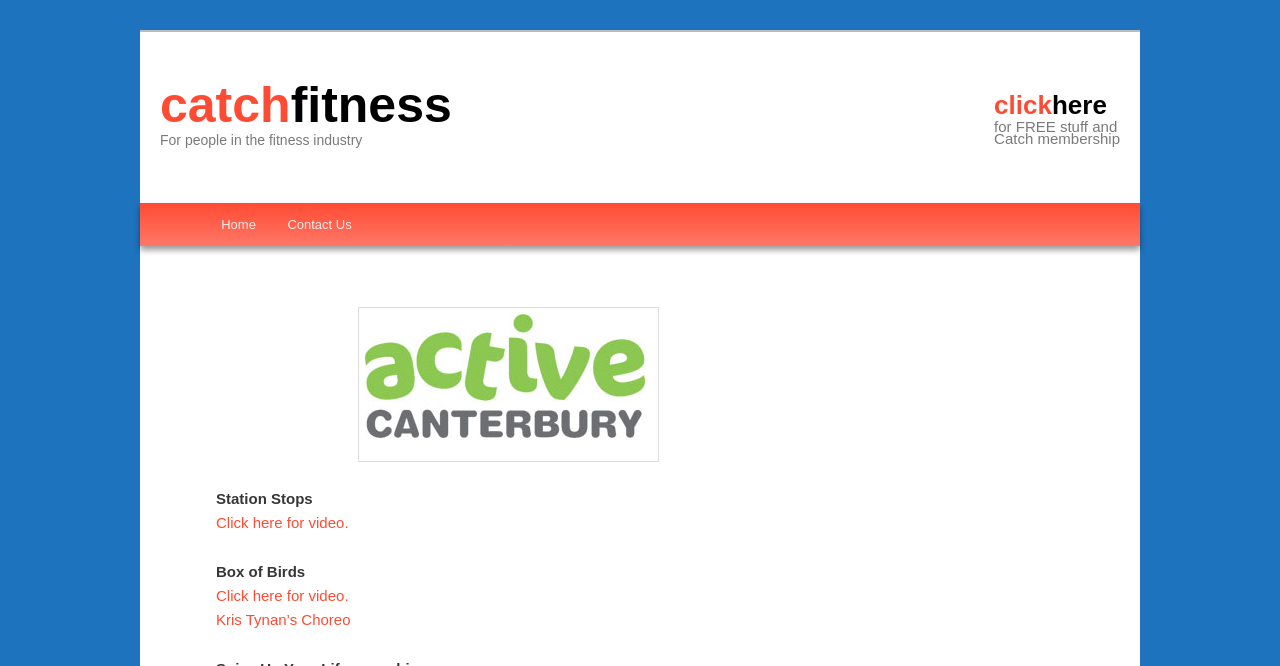Using the elements shown in the image, answer the question comprehensively: What is the name of the first video?

I found the answer by examining the static text element 'Station Stops' with bounding box coordinates [0.169, 0.735, 0.244, 0.761], which is followed by a link element 'Click here for video.' with bounding box coordinates [0.169, 0.772, 0.272, 0.797]. This suggests that 'Station Stops' is the name of the first video.